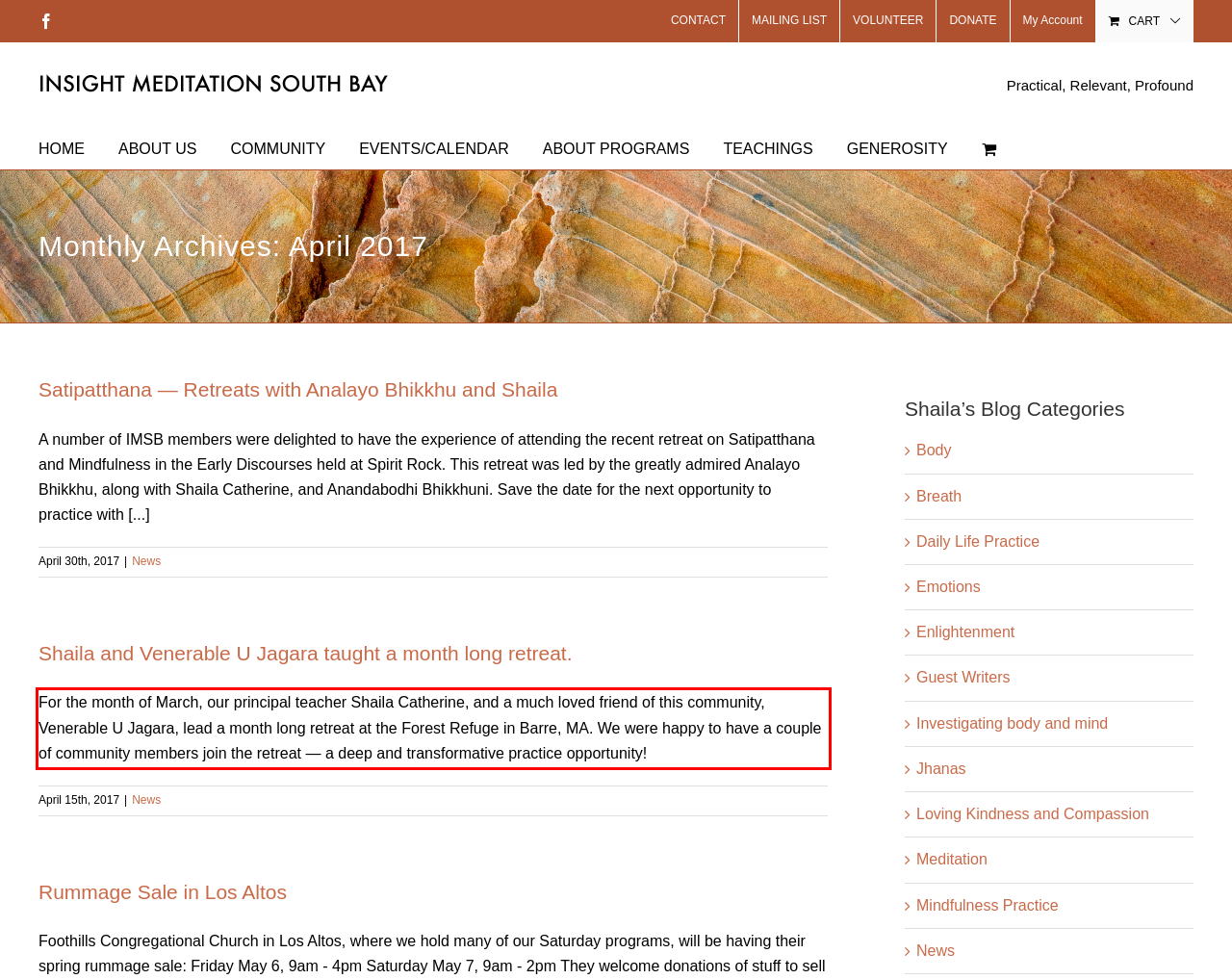In the screenshot of the webpage, find the red bounding box and perform OCR to obtain the text content restricted within this red bounding box.

For the month of March, our principal teacher Shaila Catherine, and a much loved friend of this community, Venerable U Jagara, lead a month long retreat at the Forest Refuge in Barre, MA. We were happy to have a couple of community members join the retreat — a deep and transformative practice opportunity!